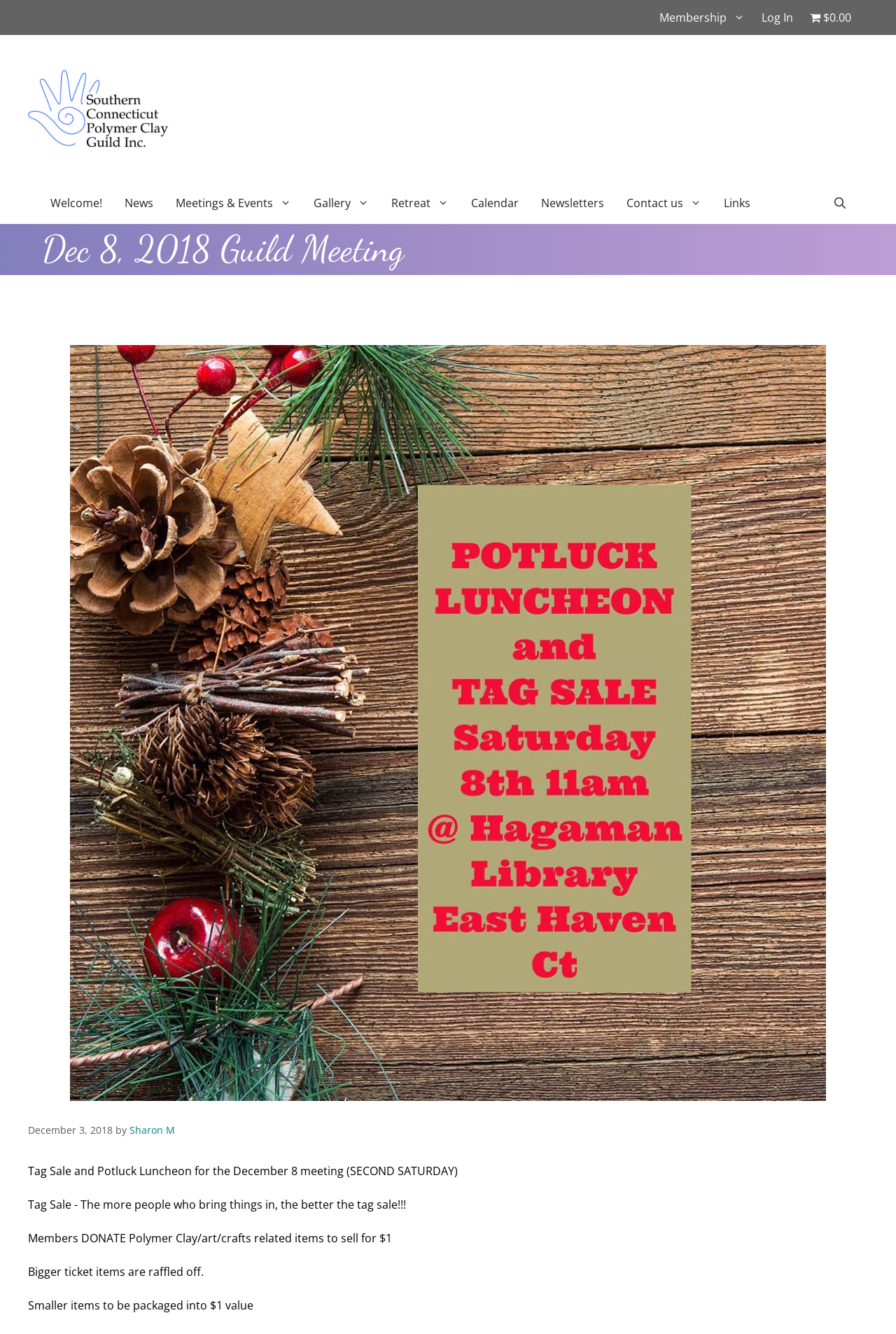Please determine and provide the text content of the webpage's heading.

Dec 8, 2018 Guild Meeting